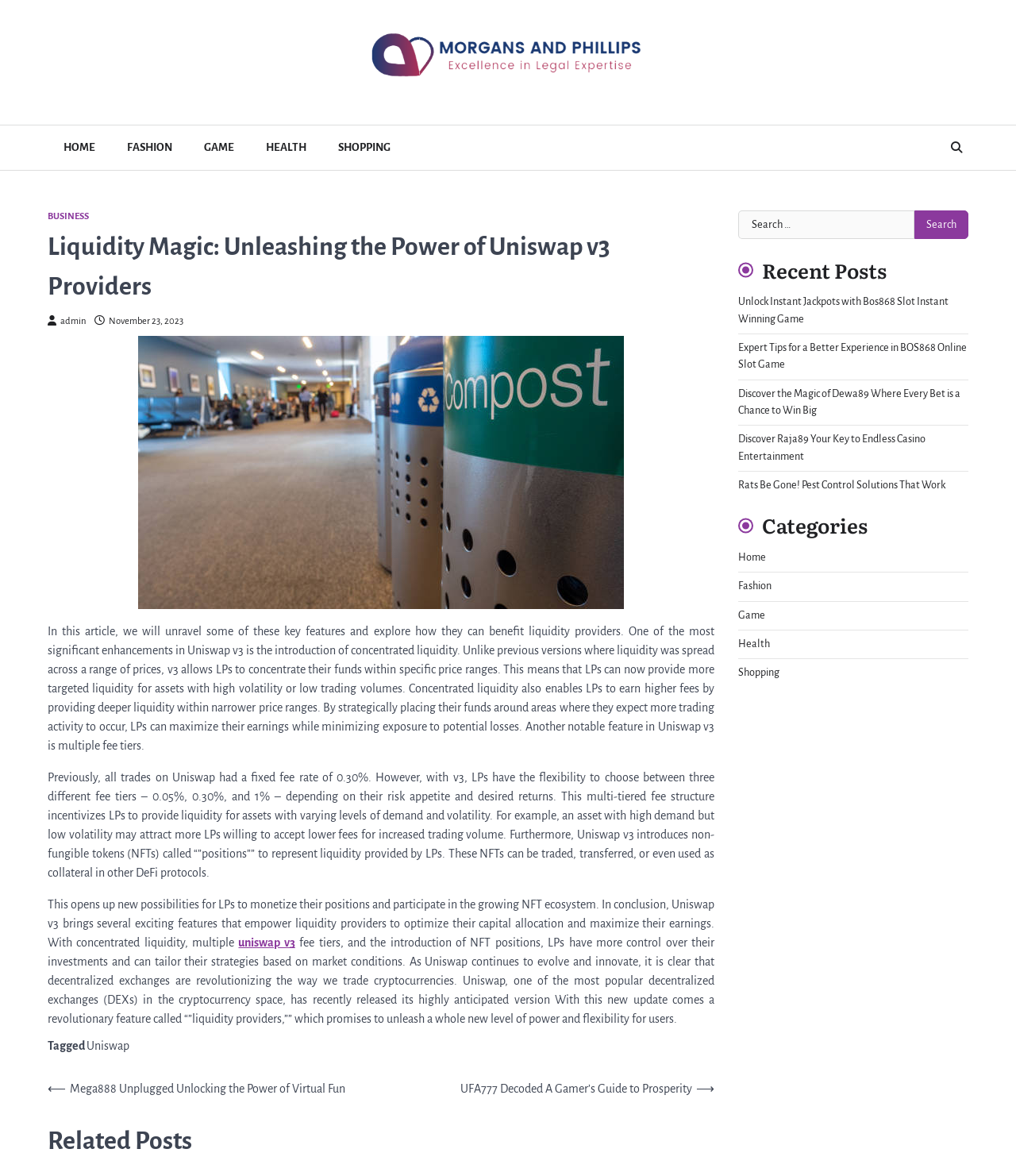Can you find the bounding box coordinates for the element that needs to be clicked to execute this instruction: "Click on the 'HOME' link"? The coordinates should be given as four float numbers between 0 and 1, i.e., [left, top, right, bottom].

[0.047, 0.107, 0.109, 0.145]